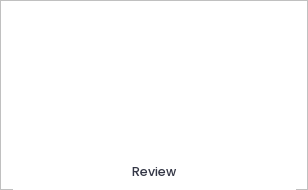Answer the question using only a single word or phrase: 
What is the goal of the review for readers?

To make informed decisions